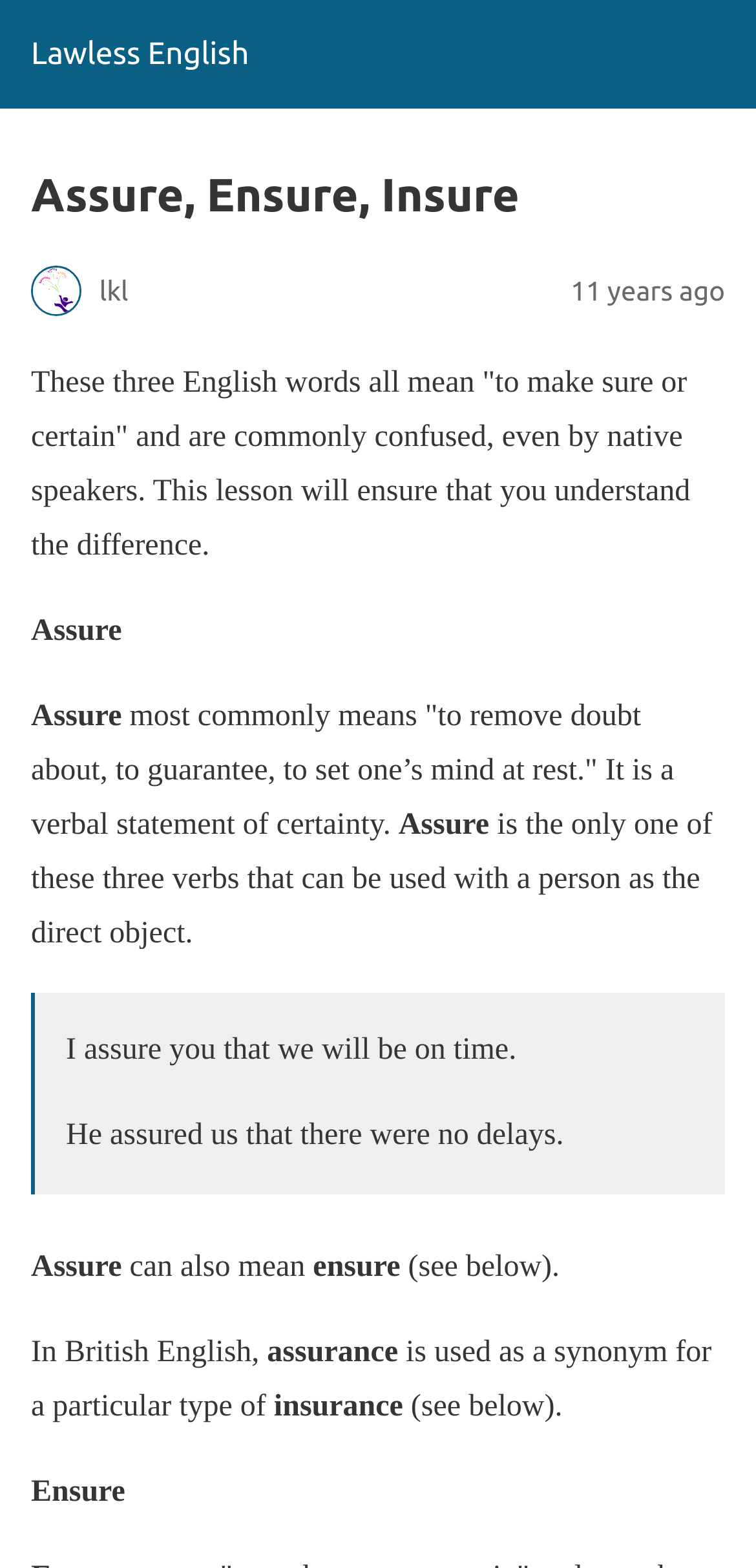What is the synonym of insurance in British English?
Refer to the screenshot and answer in one word or phrase.

assurance